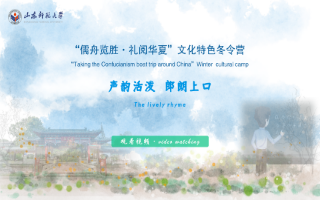Describe every significant element in the image thoroughly.

The image features a visually rich background that combines traditional cultural elements with a modern design aesthetic, emphasizing the theme of Chinese vocal rhymes. At the top, the text reads "‘The lively rhyme’" in both Chinese and English, underscoring the engaging nature of the course. Below this, a soft watercolor-like backdrop adds a tranquil vibe, tying in cultural motifs that reflect the essence of the language lessons being offered.

The course title, “Taking the Confucianism best trip around China” winter cultural camp, suggests a unique educational experience that blends cultural exploration with language learning. The bottom section highlights the importance of rhymes in enhancing language skills, making it visually appealing and inviting to potential participants. Overall, the image effectively captures the spirit of an interactive and culturally immersive language program, appealing to learners interested in both Chinese language and culture.